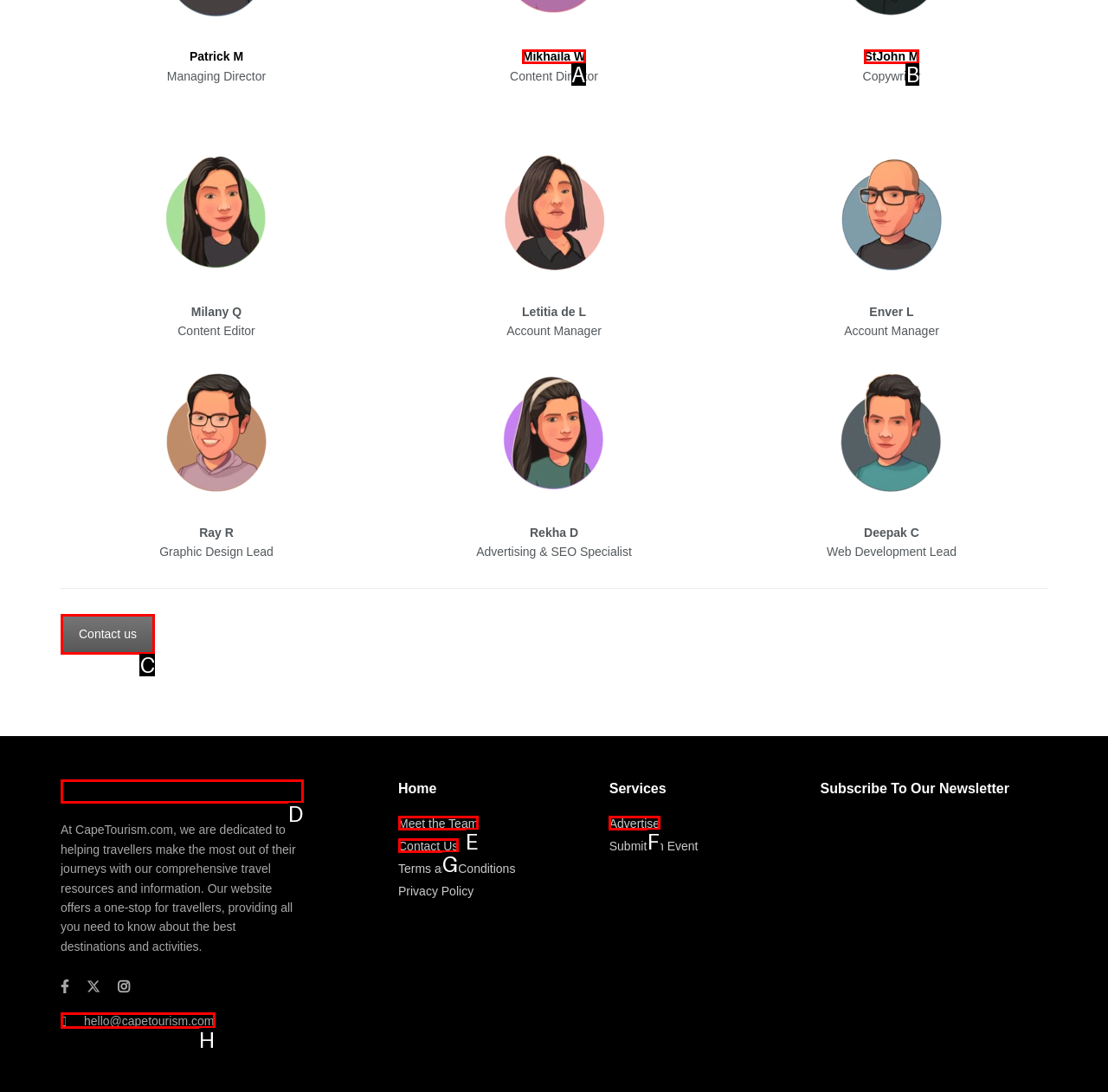Find the option that aligns with: Mikhaila W
Provide the letter of the corresponding option.

A